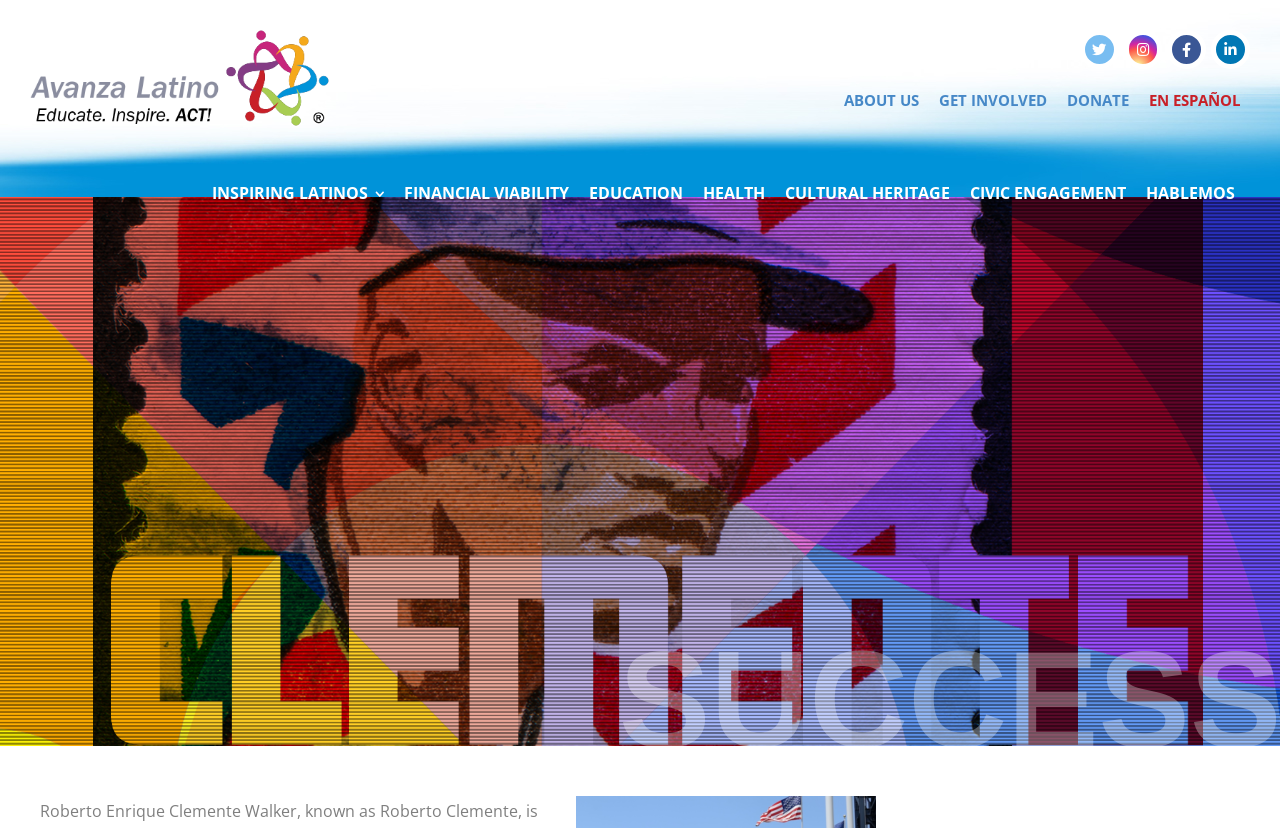Please identify the bounding box coordinates of the element's region that should be clicked to execute the following instruction: "Explore the Education pillar". The bounding box coordinates must be four float numbers between 0 and 1, i.e., [left, top, right, bottom].

[0.452, 0.154, 0.541, 0.263]